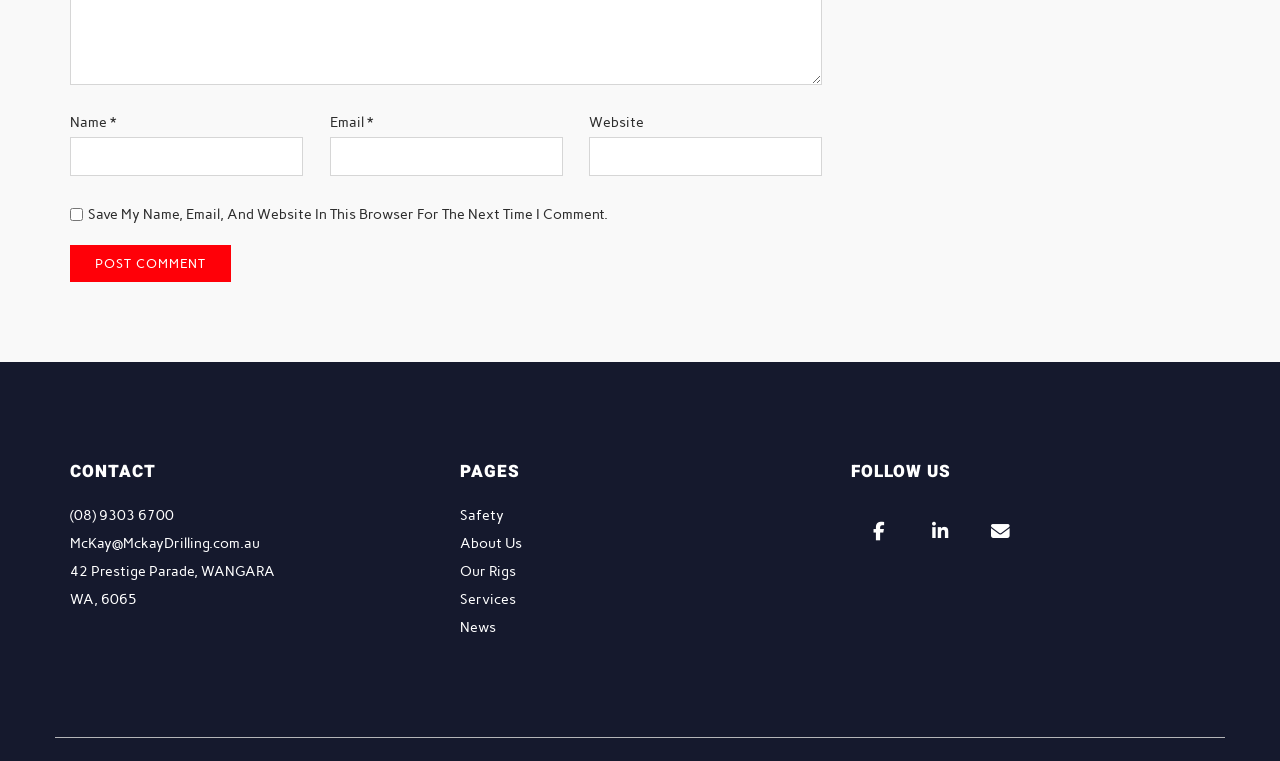Please determine the bounding box coordinates of the element to click in order to execute the following instruction: "Follow on LinkedIn". The coordinates should be four float numbers between 0 and 1, specified as [left, top, right, bottom].

None